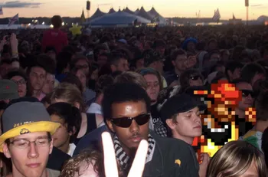Generate a detailed caption that describes the image.

The image captures a vibrant scene from a festival or concert, filled with a large crowd of attendees enjoying the atmosphere. In the foreground, several individuals are prominently featured, including one person wearing sunglasses and a dark jacket, who appears to be at the center of the crowd. Another individual, positioned nearby, is making a peace sign with their fingers, contributing to the relaxed and joyful vibe of the event.

In a whimsical touch, a pixelated character reminiscent of video game graphics is superimposed on the image, adding a playful element to the scene. This blend of real-life concertgoers with digital imagery creates a unique juxtaposition, highlighting the fusion of different cultures and experiences, from music to gaming. The setting is typical of large outdoor events, with distant tents visible against a backdrop that suggests a sunset, enhancing the lively yet laid-back atmosphere of the gathering.